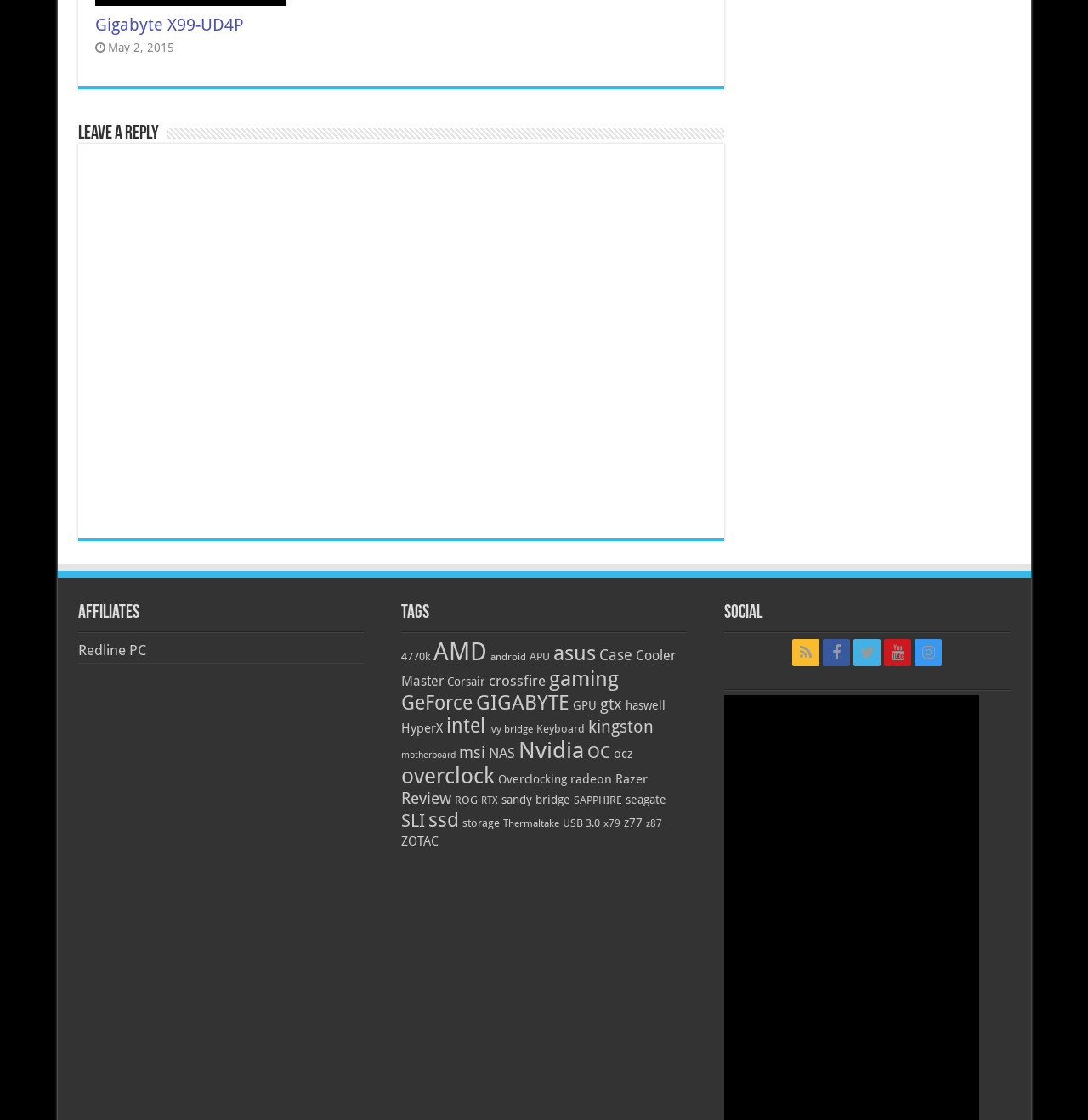Please provide the bounding box coordinates for the element that needs to be clicked to perform the instruction: "View the '4770k' tag". The coordinates must consist of four float numbers between 0 and 1, formatted as [left, top, right, bottom].

[0.369, 0.58, 0.395, 0.592]